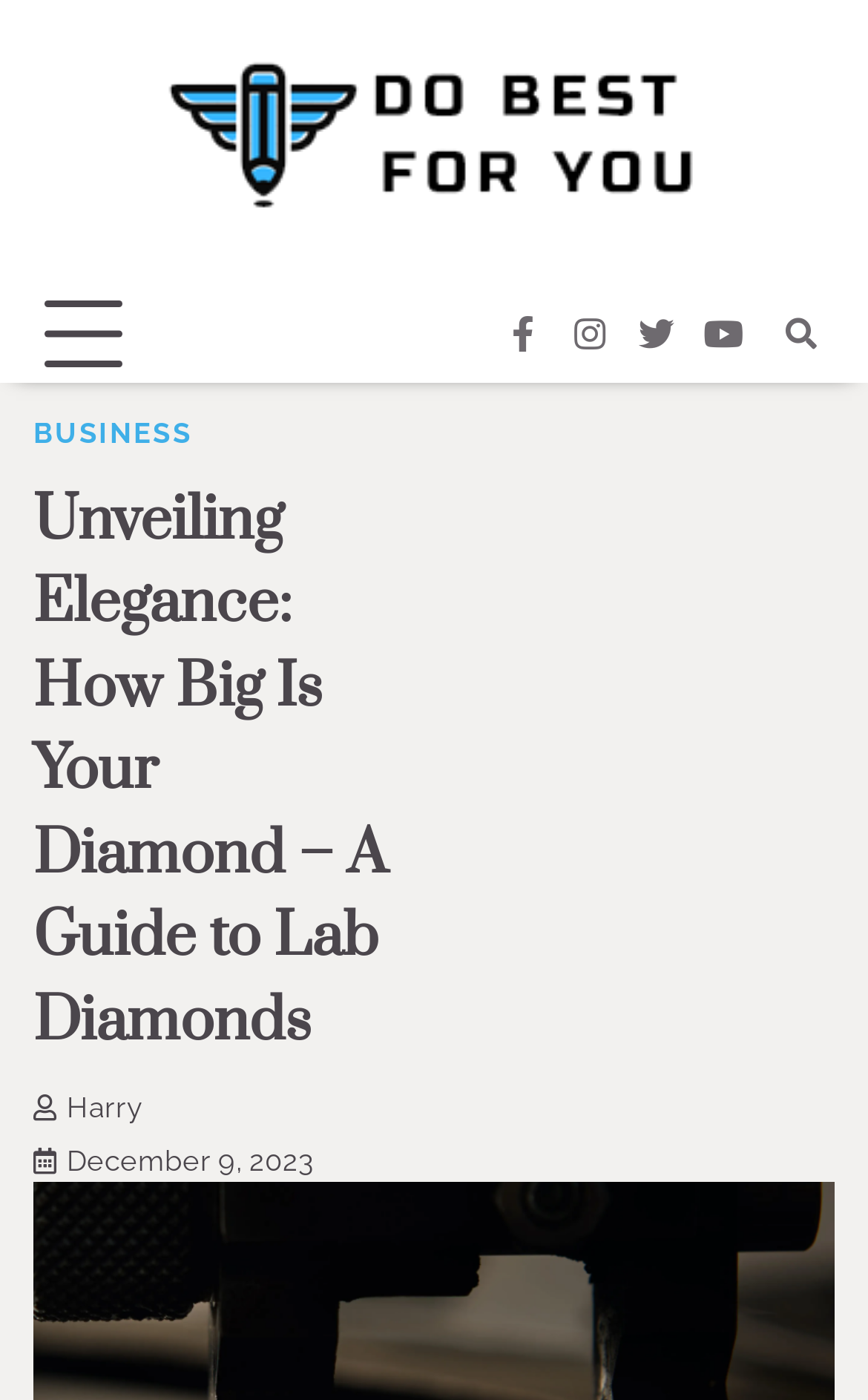Provide the bounding box coordinates of the UI element this sentence describes: "Harry".

[0.038, 0.779, 0.164, 0.803]